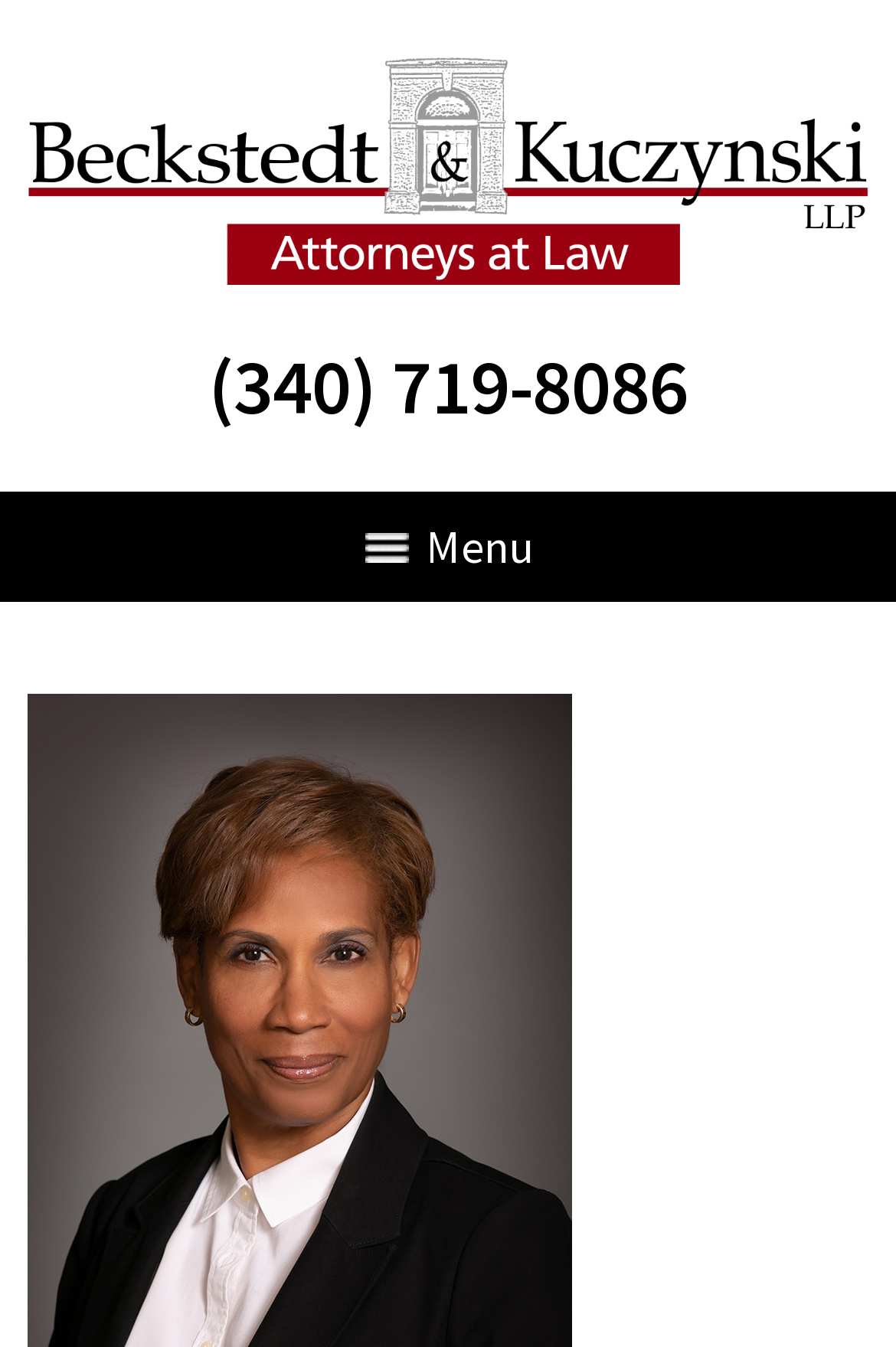Predict the bounding box coordinates for the UI element described as: "(340) 719-8086". The coordinates should be four float numbers between 0 and 1, presented as [left, top, right, bottom].

[0.232, 0.25, 0.768, 0.322]